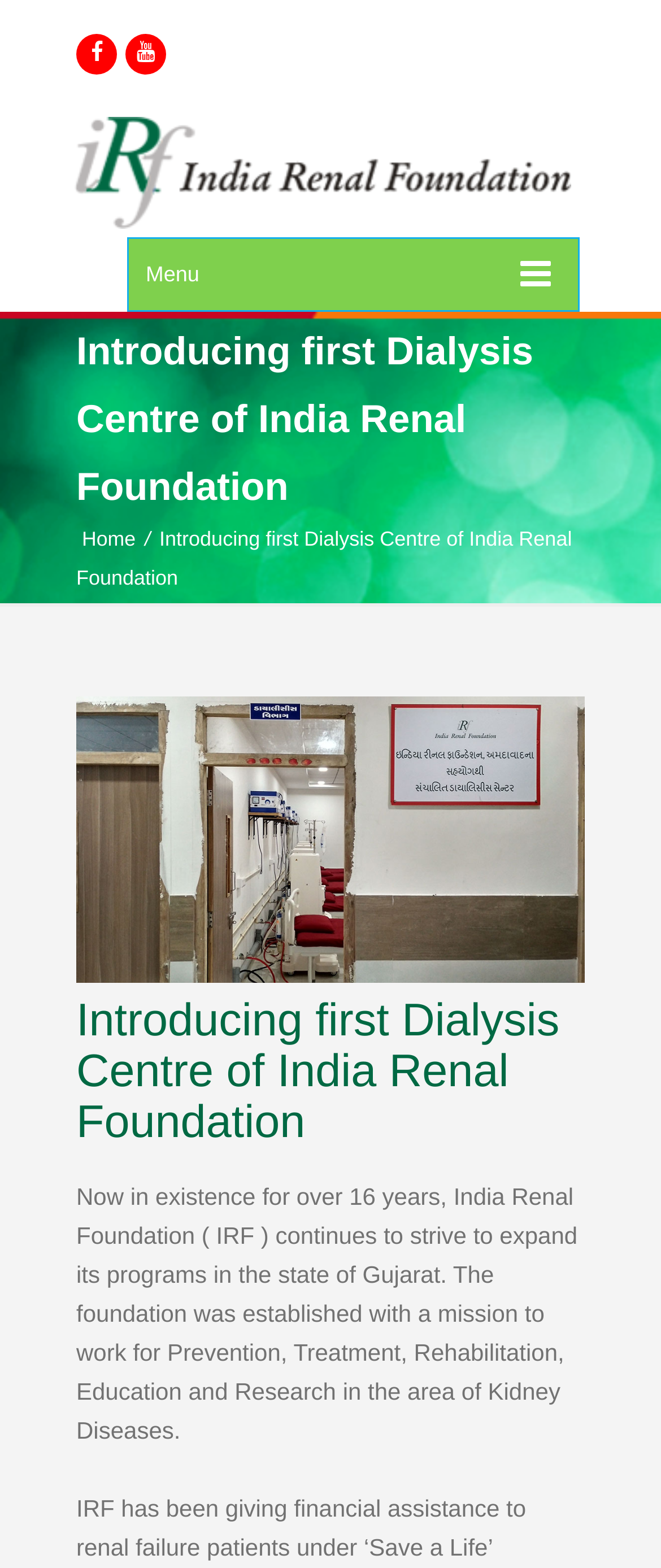Based on the element description, predict the bounding box coordinates (top-left x, top-left y, bottom-right x, bottom-right y) for the UI element in the screenshot: parent_node: Fuyang Sensi Trading Co.,ltd.

None